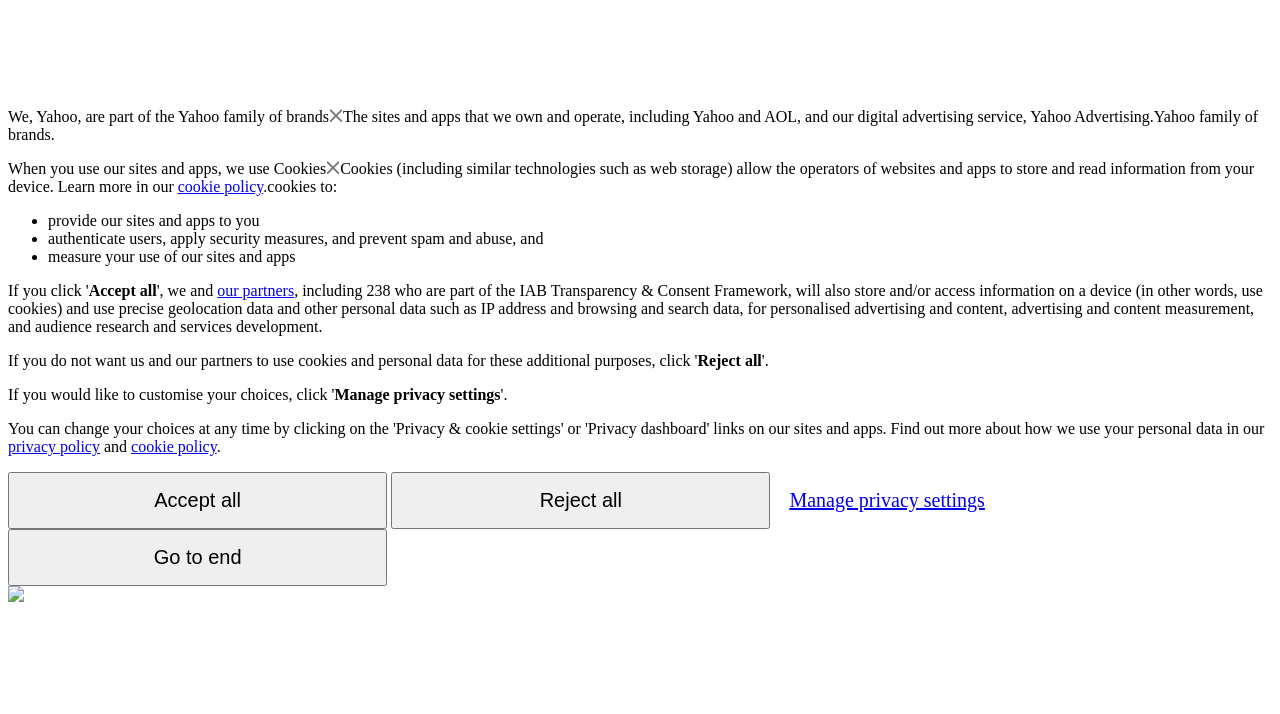Locate the bounding box of the UI element based on this description: "Go to end". Provide four float numbers between 0 and 1 as [left, top, right, bottom].

[0.006, 0.741, 0.302, 0.821]